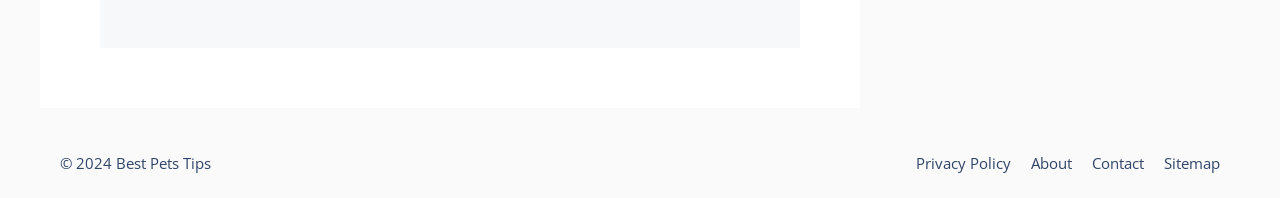Please give a short response to the question using one word or a phrase:
What is the position of the 'About' link relative to the 'Contact' link?

Left